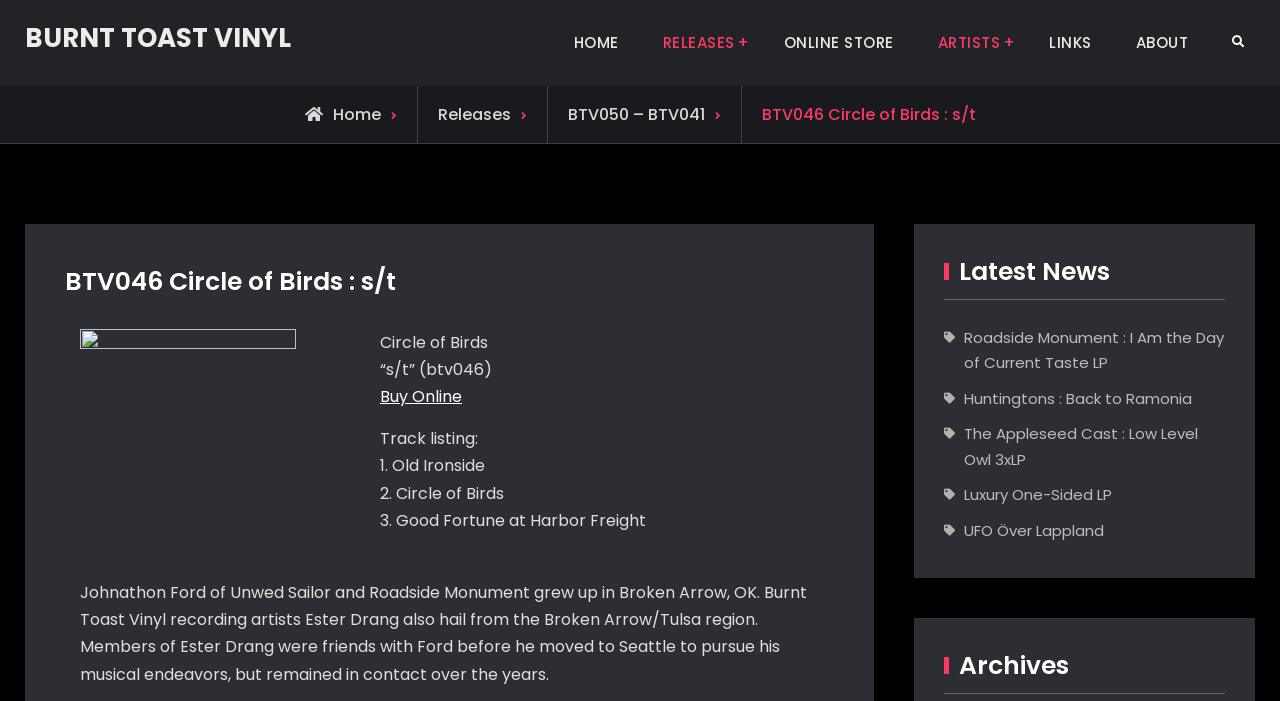What is the title of the second news item?
Using the visual information, answer the question in a single word or phrase.

Huntingtons : Back to Ramonia